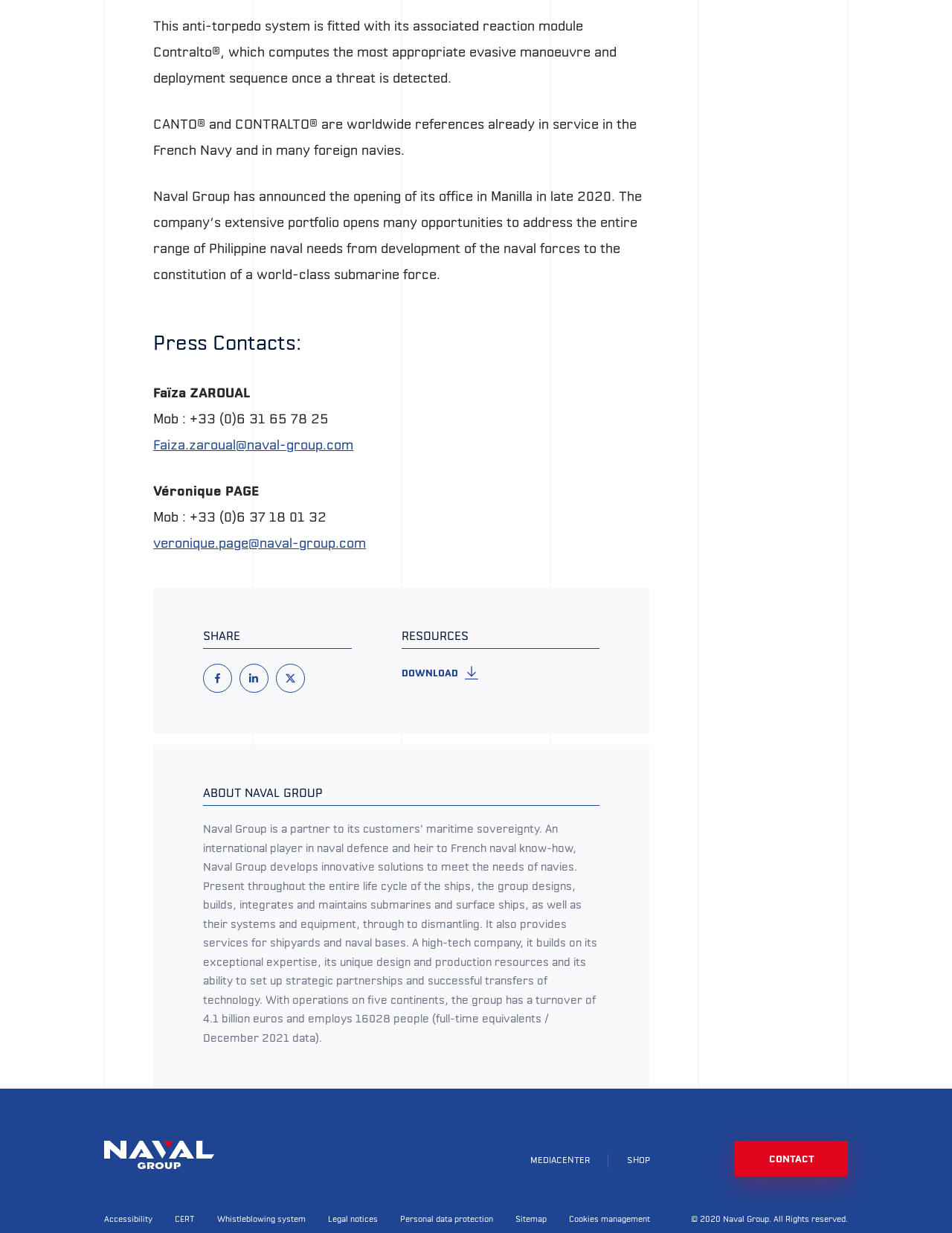What is the company mentioned in the webpage?
Answer the question with as much detail as possible.

The company mentioned in the webpage is Naval Group, which is evident from the text 'Naval Group has announced the opening of its office in Manilla in late 2020.' and the presence of the company's logo at the bottom of the page.